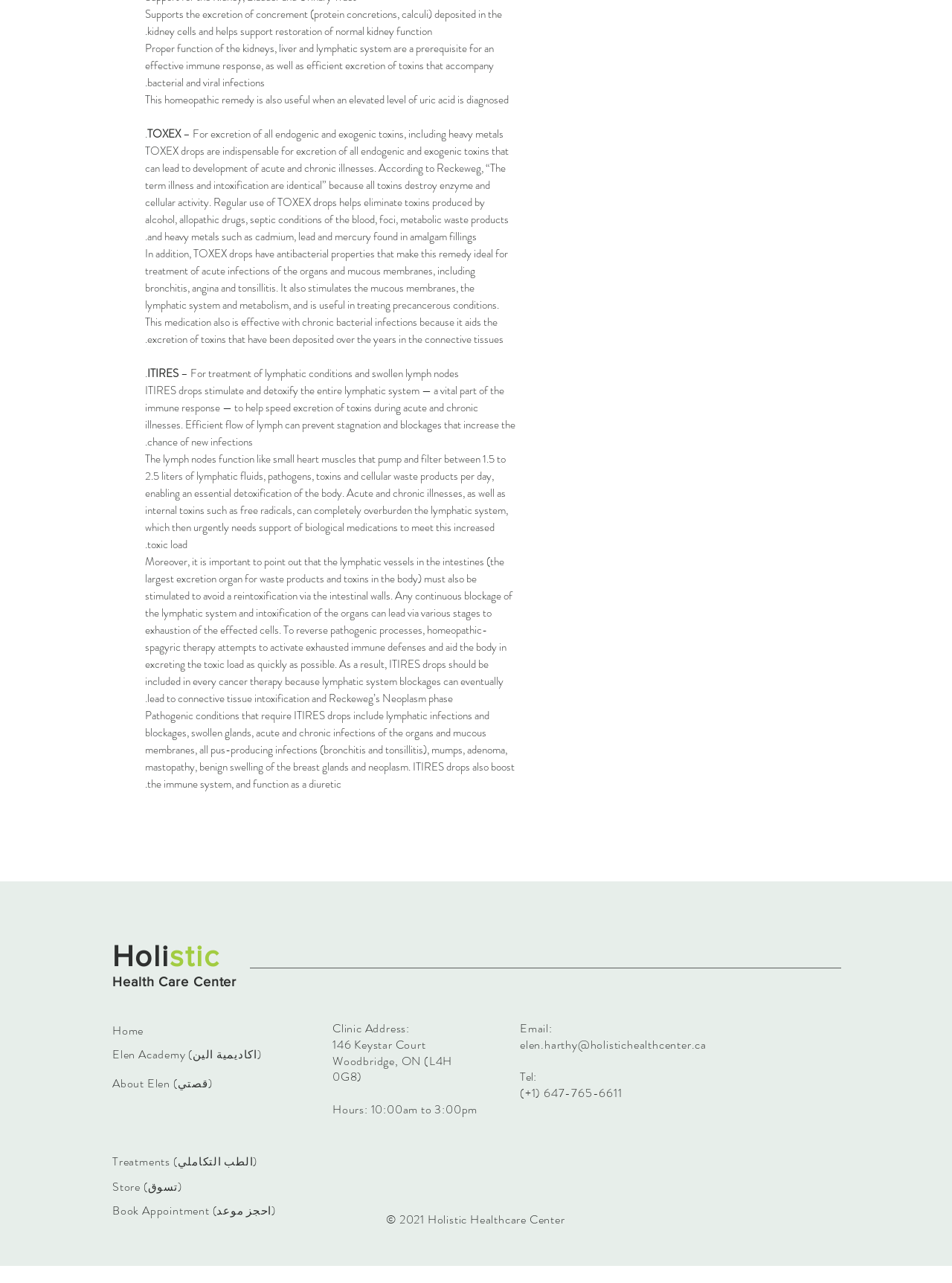Identify the bounding box coordinates of the clickable section necessary to follow the following instruction: "Click on the 'Holistic' link". The coordinates should be presented as four float numbers from 0 to 1, i.e., [left, top, right, bottom].

[0.118, 0.732, 0.231, 0.758]